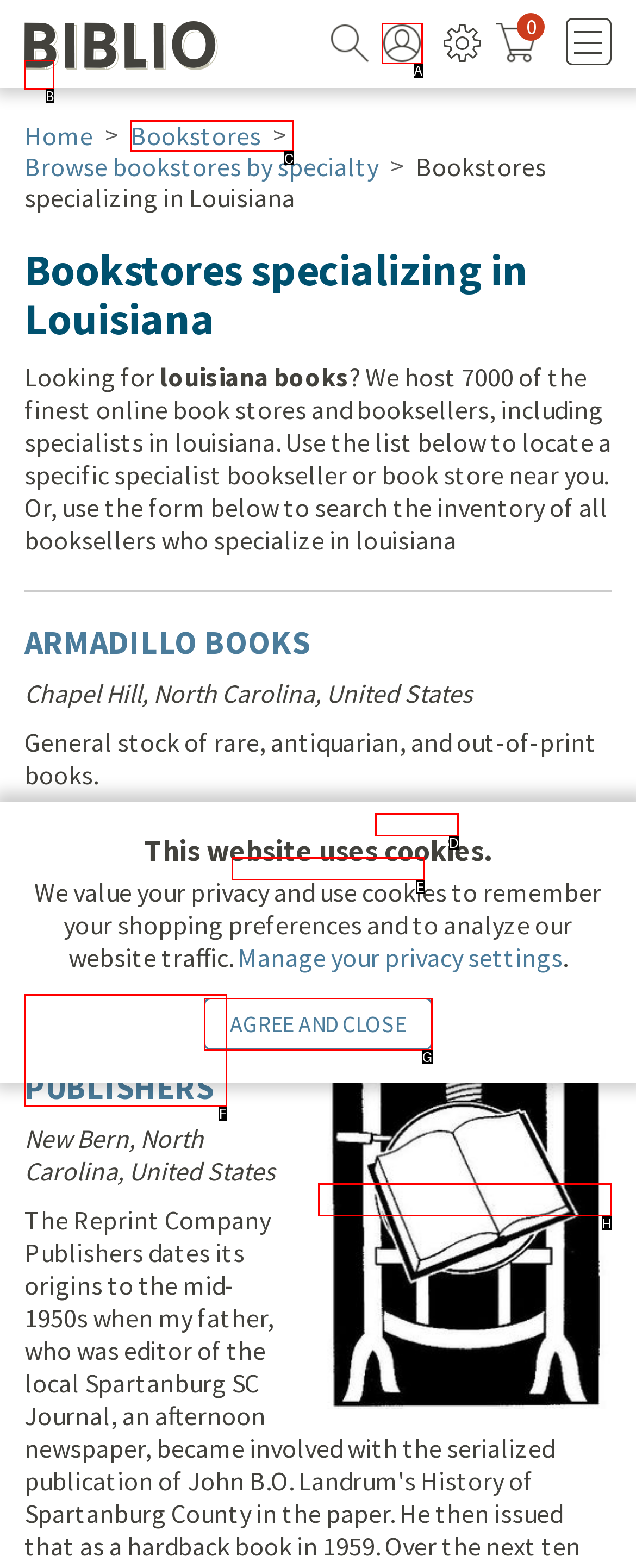Given the description: Sign In or Create Account, identify the HTML element that fits best. Respond with the letter of the correct option from the choices.

A